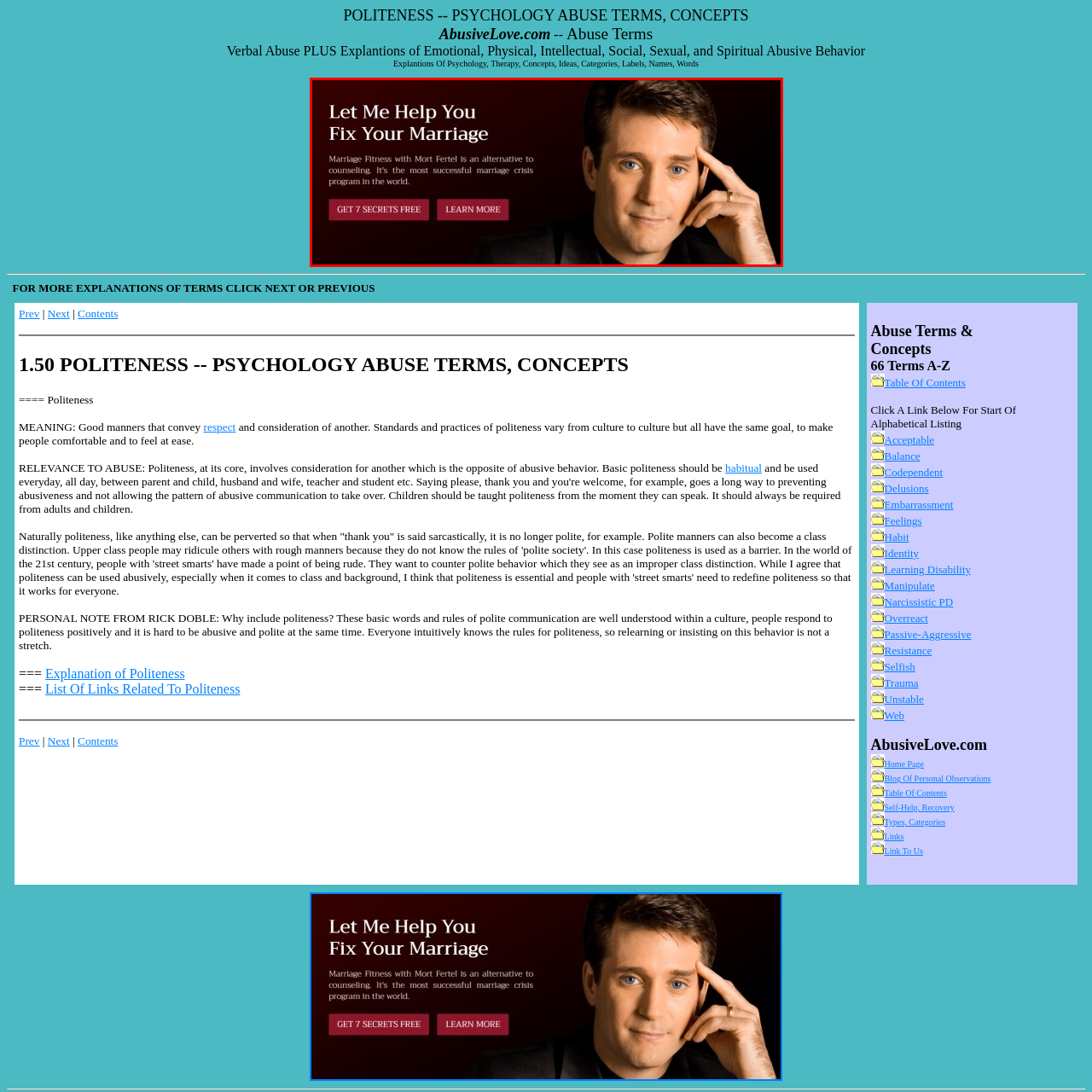Provide an in-depth caption for the image inside the red boundary.

The image features a confident man with a thoughtful expression, promoting his marriage counseling program. Accompanied by the slogan "Let Me Help You Fix Your Marriage," the text emphasizes that "Marriage Fitness with Mort Fertel is an alternative to counseling." It claims to be the most successful marriage crisis program available, aiming to provide support for couples facing challenges. Below the main message, there are two engaging calls to action: "GET 7 SECRETS FREE" and "LEARN MORE," inviting viewers to explore further assistance for their relationship issues. The overall design is polished and professional, reflecting a commitment to helping couples strengthen their marriages.